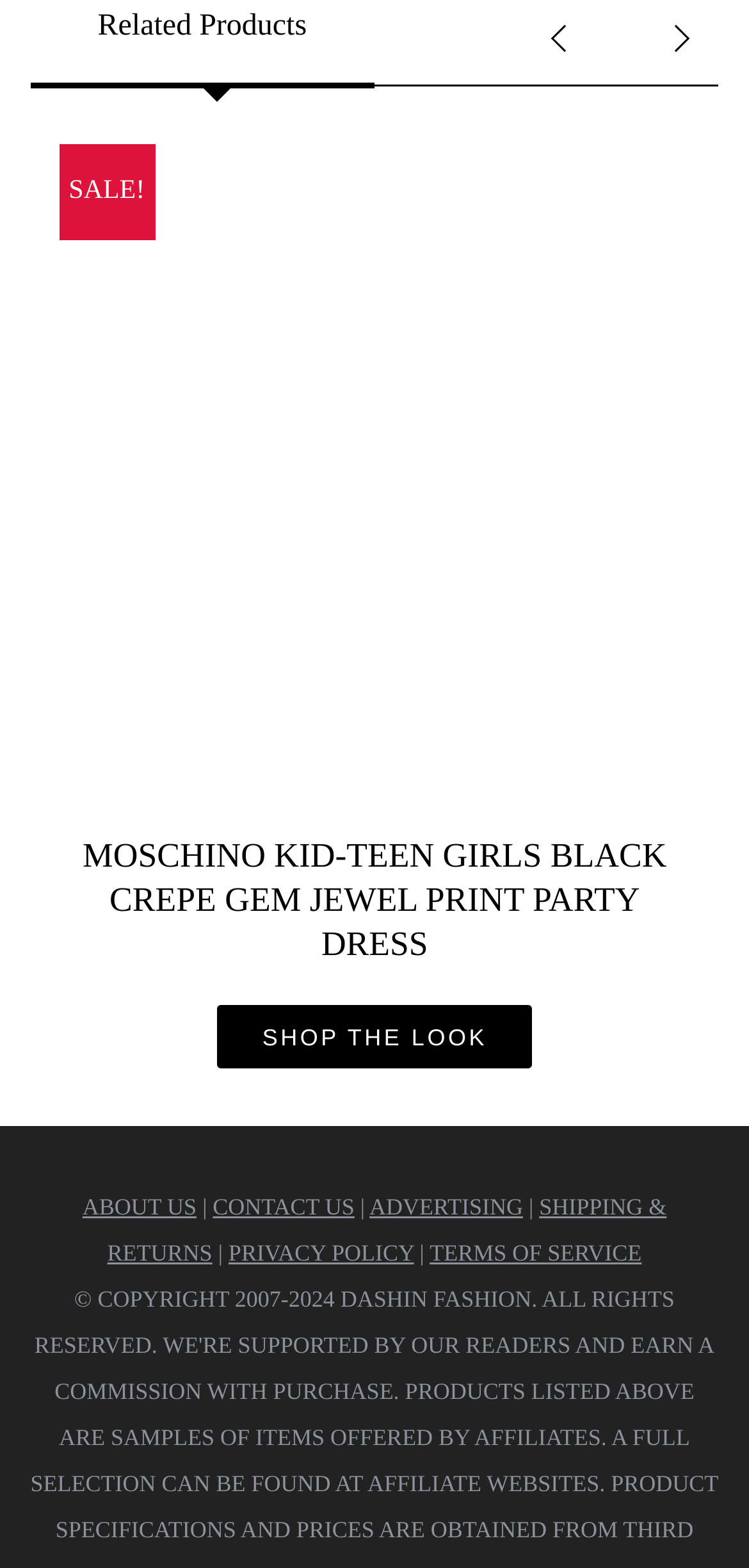What is the section below the dress image?
Refer to the screenshot and respond with a concise word or phrase.

SHOP THE LOOK